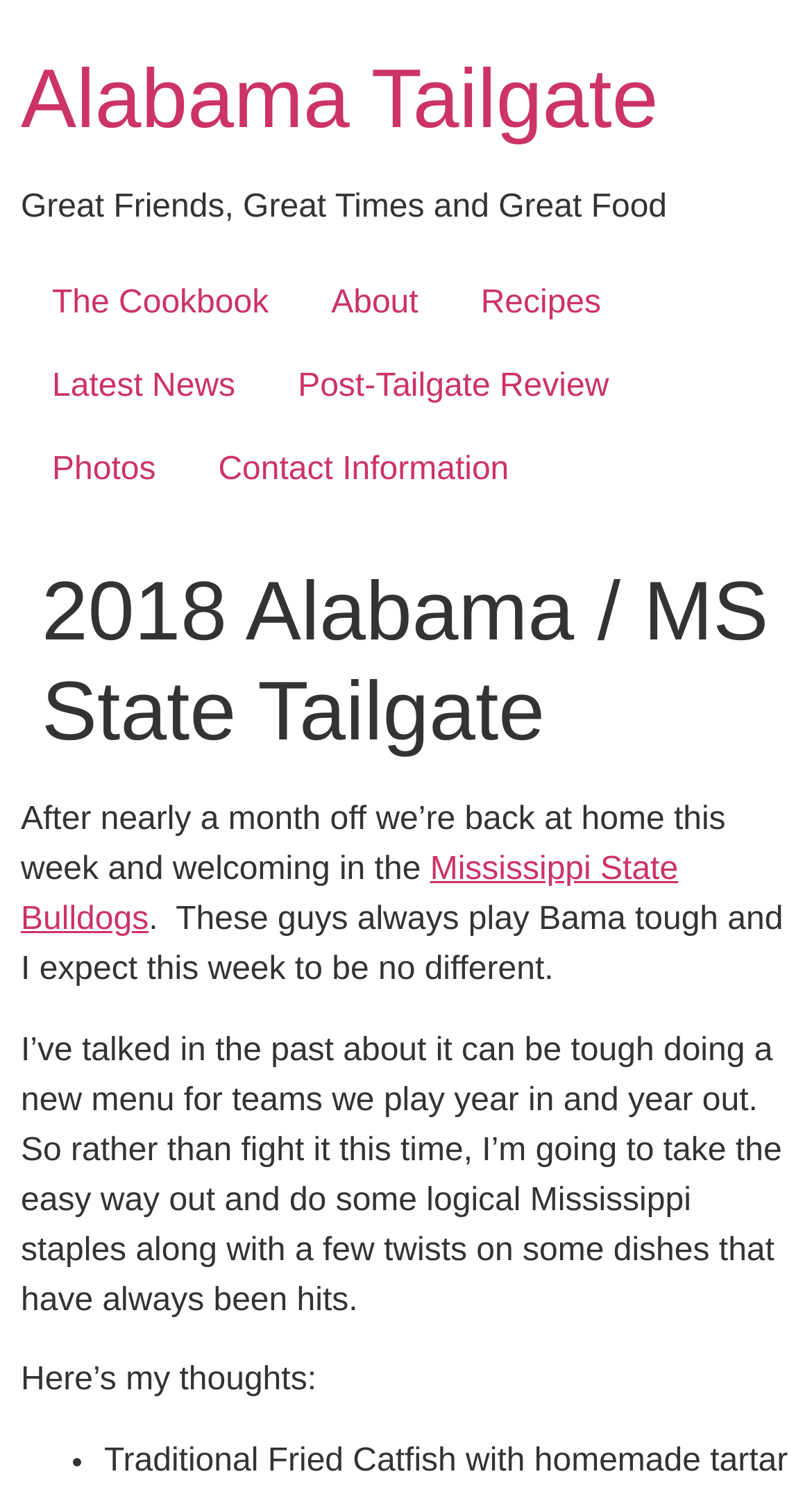Find the coordinates for the bounding box of the element with this description: "Mississippi State Bulldogs".

[0.026, 0.569, 0.835, 0.626]